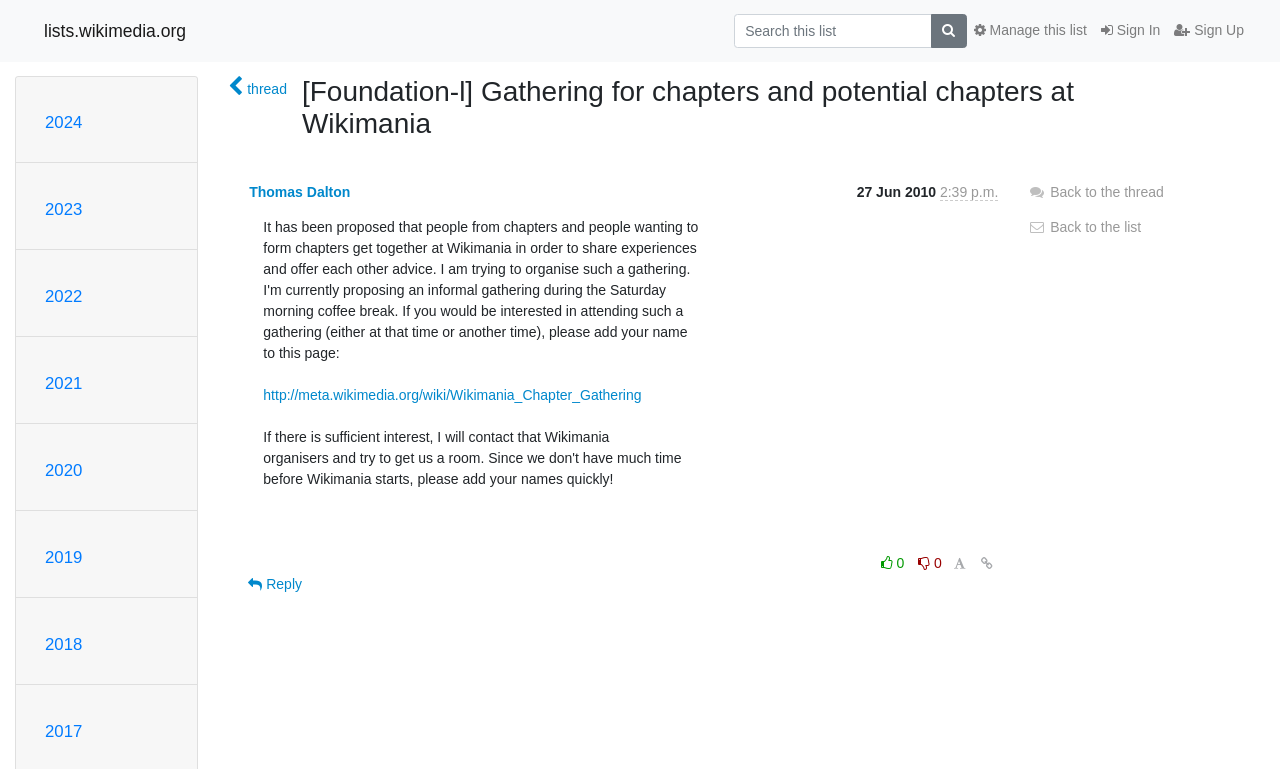Using the provided description 2018, find the bounding box coordinates for the UI element. Provide the coordinates in (top-left x, top-left y, bottom-right x, bottom-right y) format, ensuring all values are between 0 and 1.

[0.035, 0.826, 0.064, 0.85]